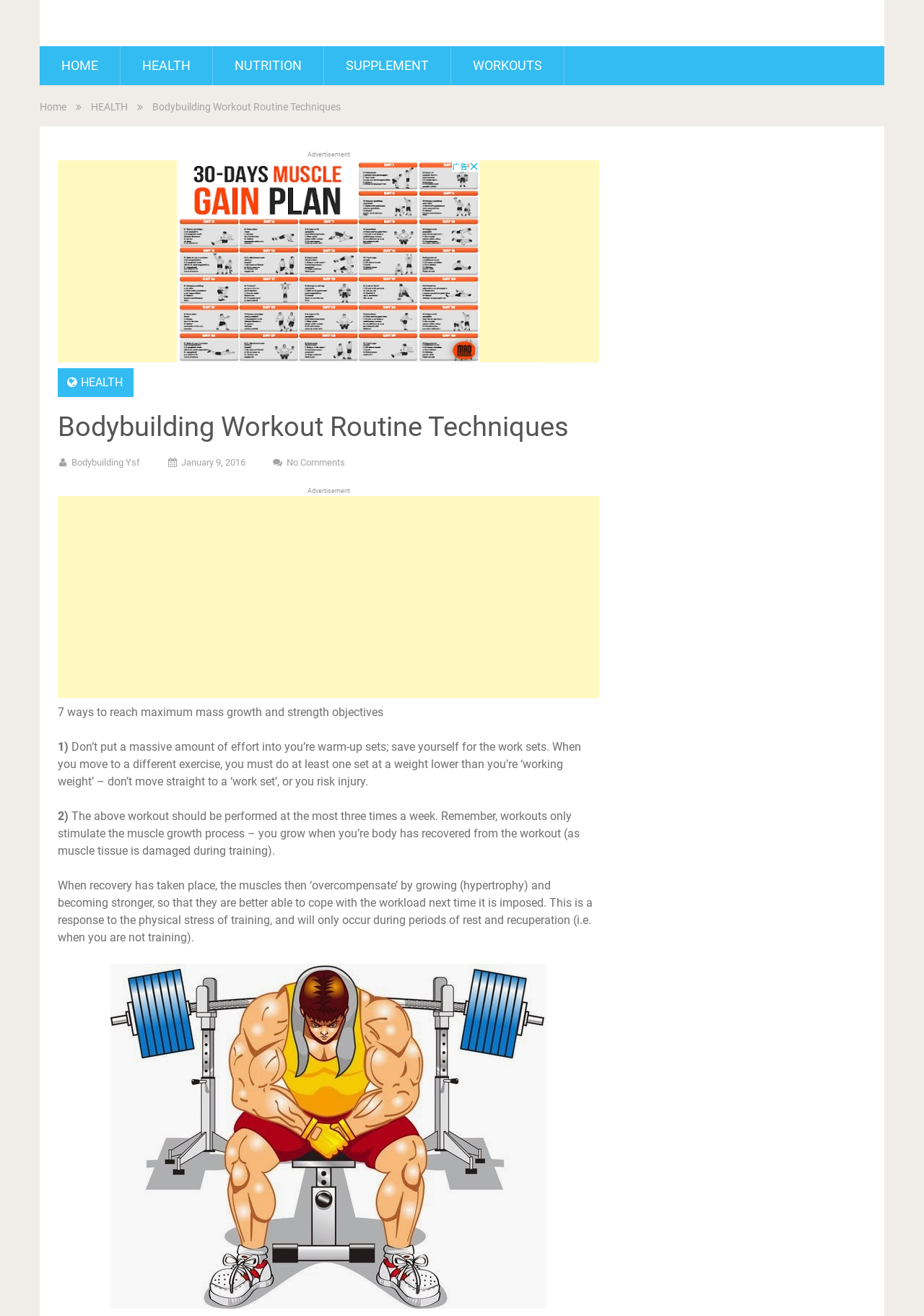Identify the bounding box coordinates for the region of the element that should be clicked to carry out the instruction: "Click on the 'HOME' link". The bounding box coordinates should be four float numbers between 0 and 1, i.e., [left, top, right, bottom].

[0.043, 0.035, 0.13, 0.065]